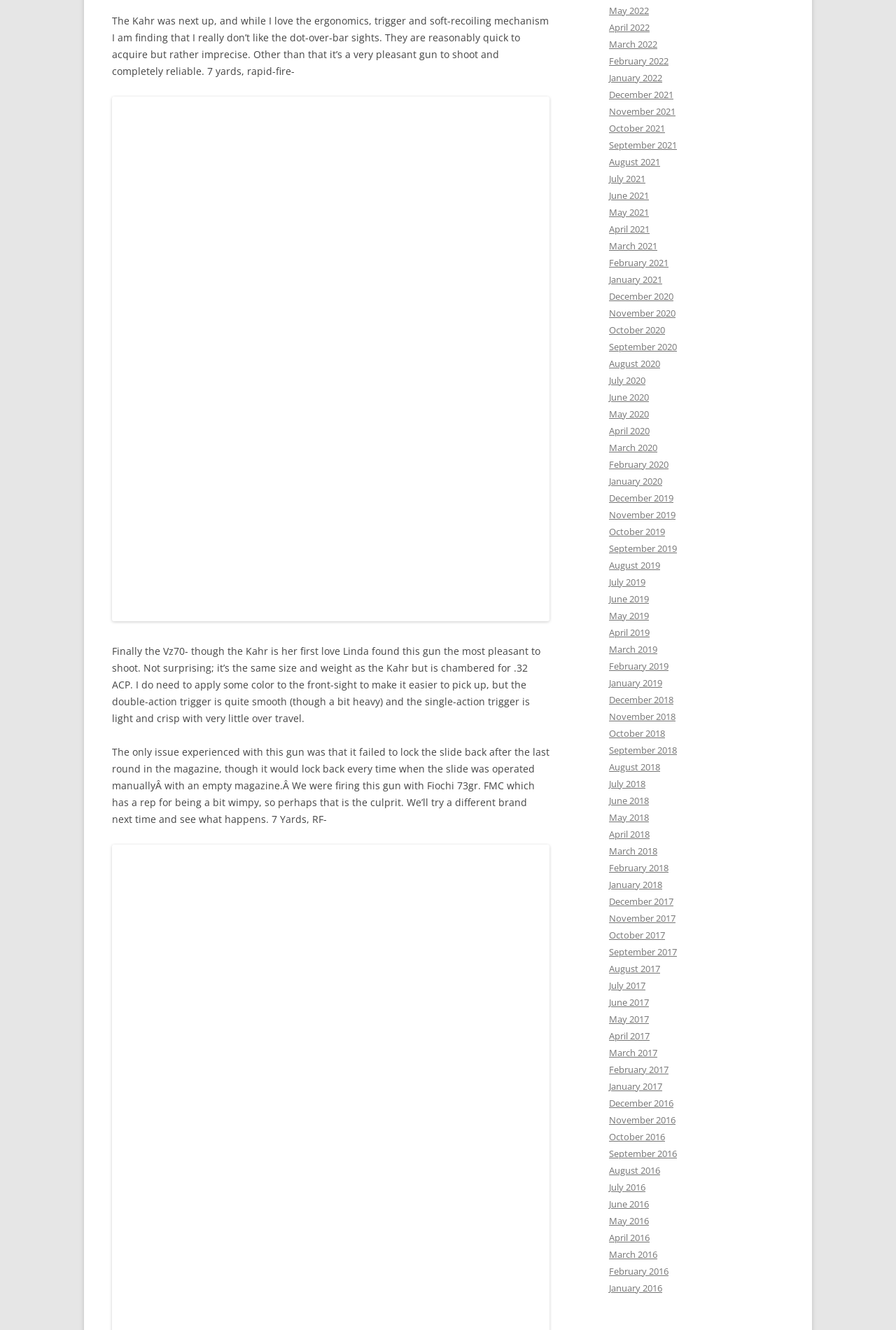How many guns are reviewed on this webpage?
Using the details from the image, give an elaborate explanation to answer the question.

Based on the text content, it appears that two guns are being reviewed on this webpage: the Kahr and the Vz70.